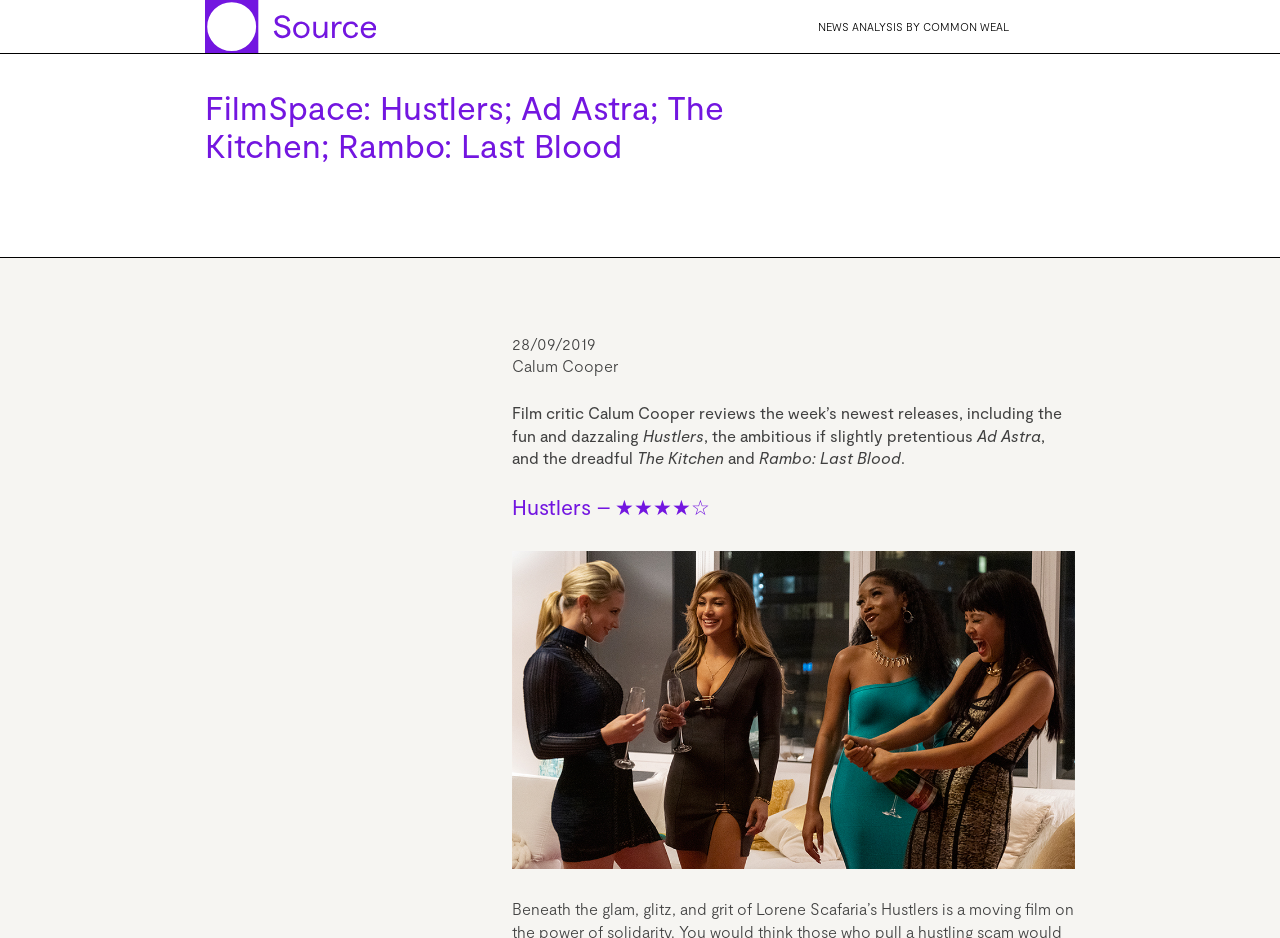Answer the question in one word or a short phrase:
How many links are present in the webpage?

6